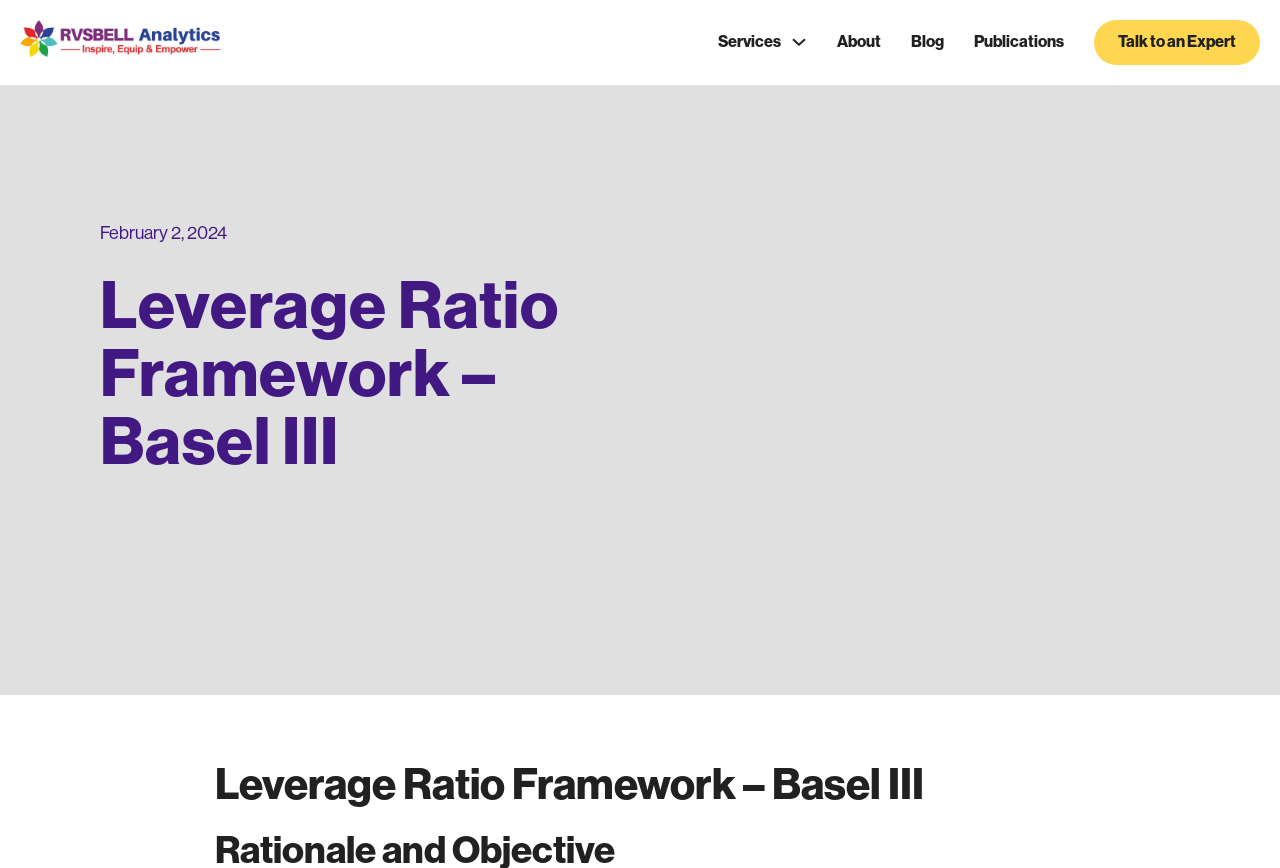How many main menu items are there?
Please respond to the question thoroughly and include all relevant details.

I counted the number of link elements with text 'Services', 'About', 'Blog', 'Publications', and 'Talk to an Expert', which are likely to be the main menu items.